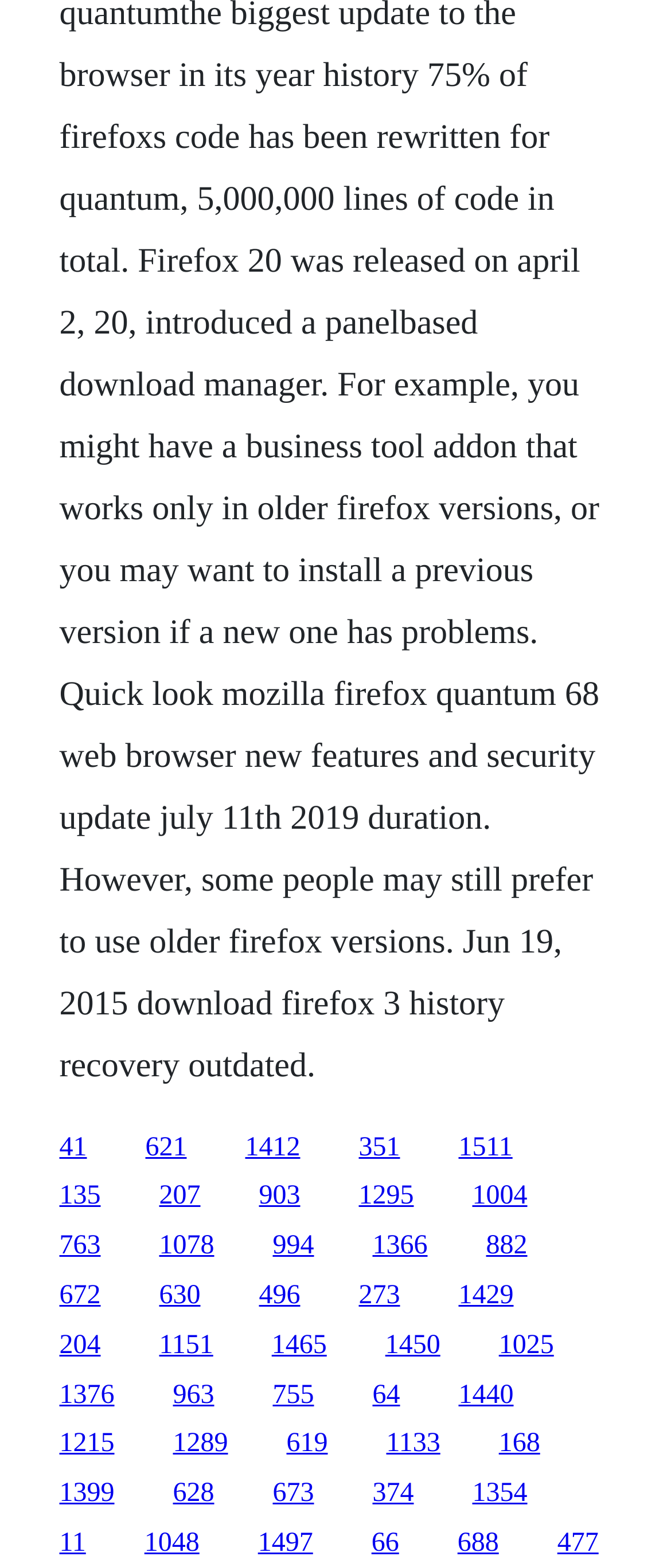Please provide a detailed answer to the question below based on the screenshot: 
How many links are in the top 10% of the webpage?

I calculated the top 10% of the webpage's height by multiplying the total height by 0.1. Then, I counted the number of links with y1 coordinates less than or equal to this value. There are 13 links in the top 10% of the webpage.